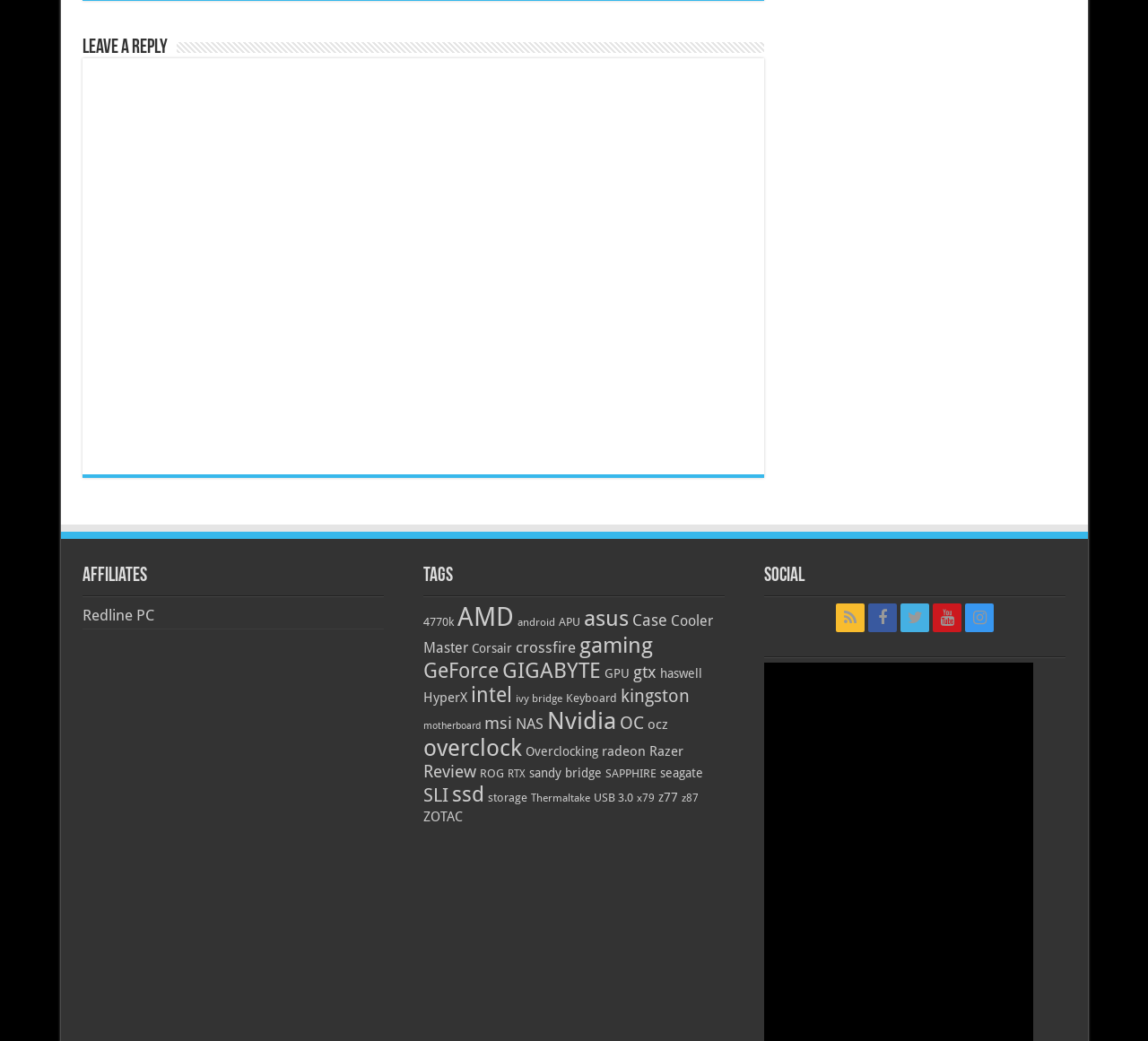What is the purpose of the iframe with the description 'Comment Form'?
Please interpret the details in the image and answer the question thoroughly.

The purpose of the iframe with the description 'Comment Form' can be inferred by looking at the title of the iframe which is 'Leave a Reply'. This suggests that the iframe is used to leave a reply or comment on the webpage.